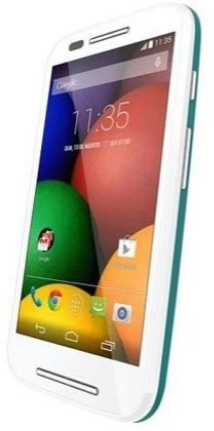Answer with a single word or phrase: 
What operating system is represented by the app icons?

Android